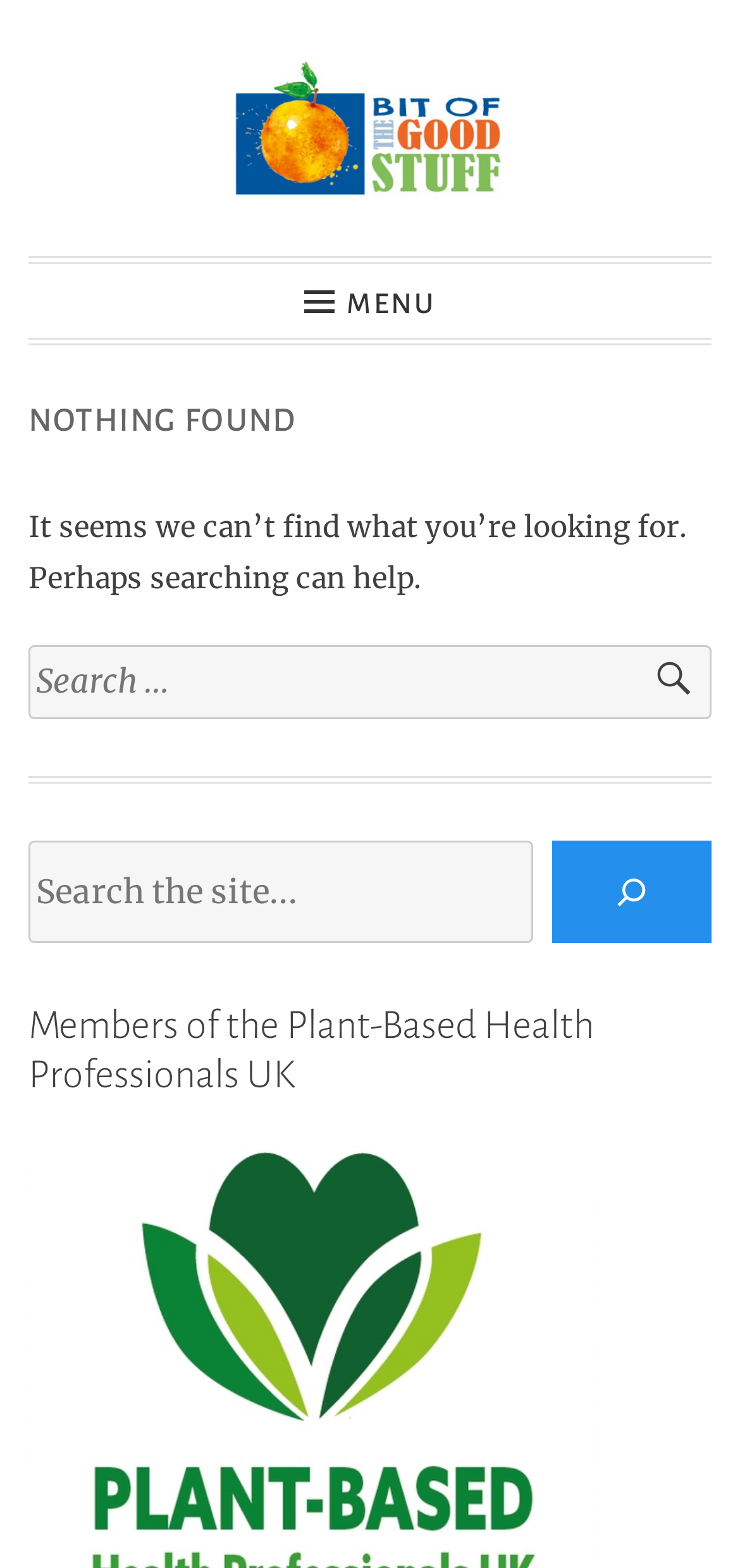Describe all the key features of the webpage in detail.

The webpage is titled "CMV – Bit of the Good Stuff" and appears to be a search-based page. At the top, there are two links, one with no text and the other with the text "Bit of the Good Stuff". To the right of these links, there is a button with a menu icon. 

Below these elements, there is a main section that takes up most of the page. Within this section, there is a header with a heading that reads "NOTHING FOUND", indicating that the user's search query did not return any results. 

Below the header, there is a paragraph of text that suggests searching to find what the user is looking for. Underneath this text, there is a search bar with a label "Search for:" and a search box where users can input their queries. To the right of the search box, there is a "Search" button. 

Further down the page, there is another search bar with a label "Search" and a search box. This search bar also has a "Search" button to its right, accompanied by a small image. 

Finally, at the bottom of the page, there is a heading that reads "Members of the Plant-Based Health Professionals UK", which may be a category or section title.